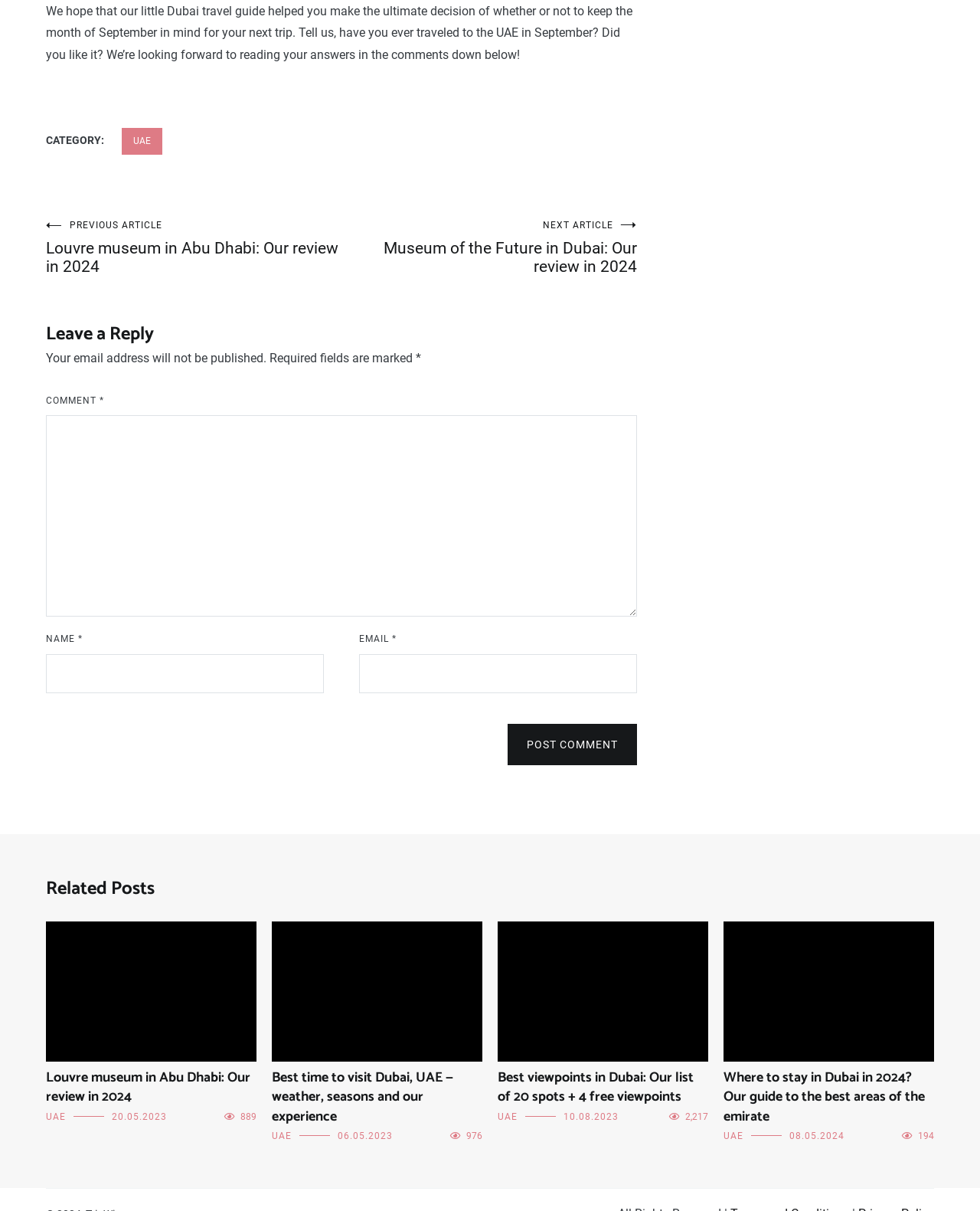Please reply to the following question using a single word or phrase: 
What is the date of the article 'Best time to visit Dubai, UAE — weather, seasons and our experience'?

06.05.2023